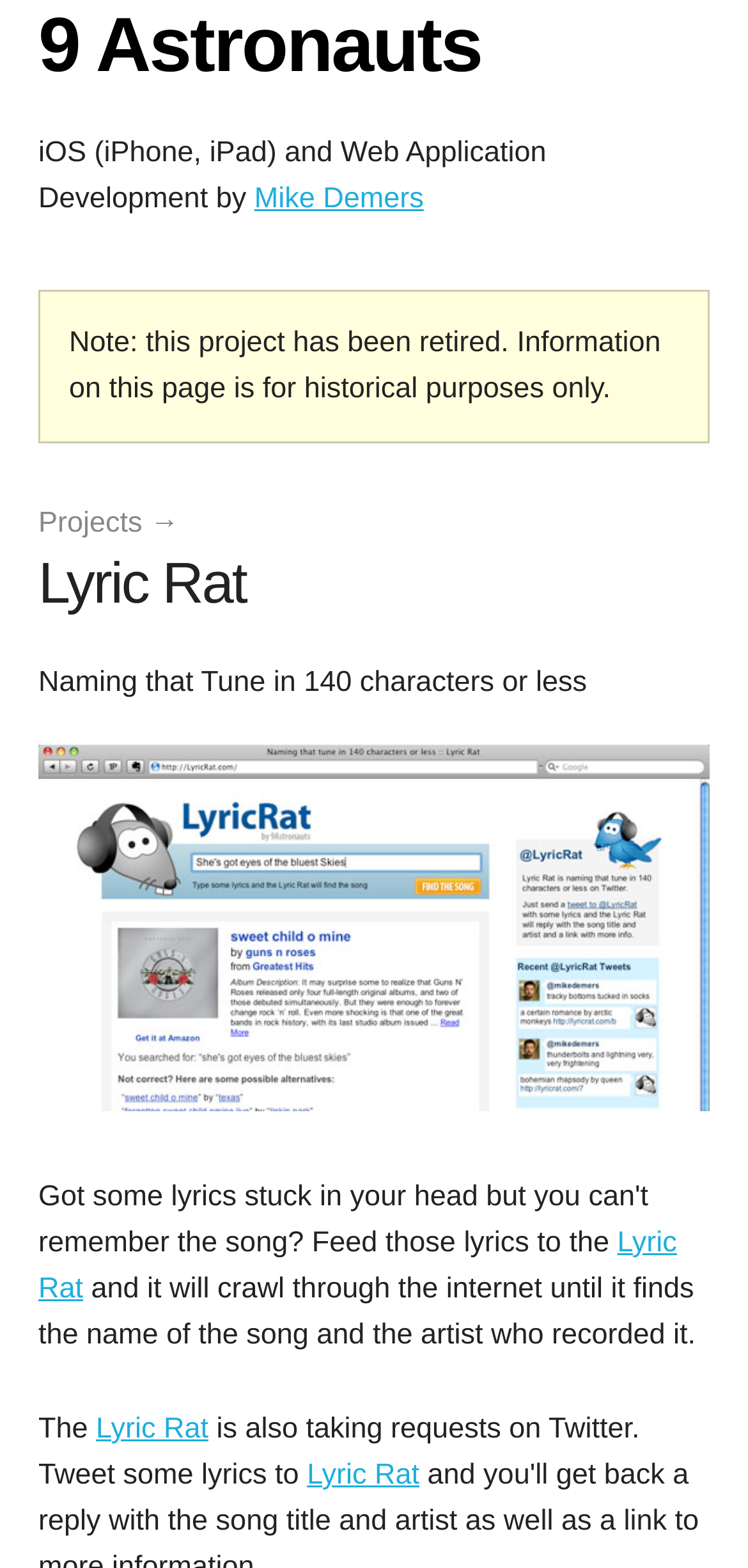Please provide a comprehensive response to the question below by analyzing the image: 
Who developed the iOS and Web Application?

I found the answer by looking at the heading element that says 'iOS (iPhone, iPad) and Web Application Development by Mike Demers'.